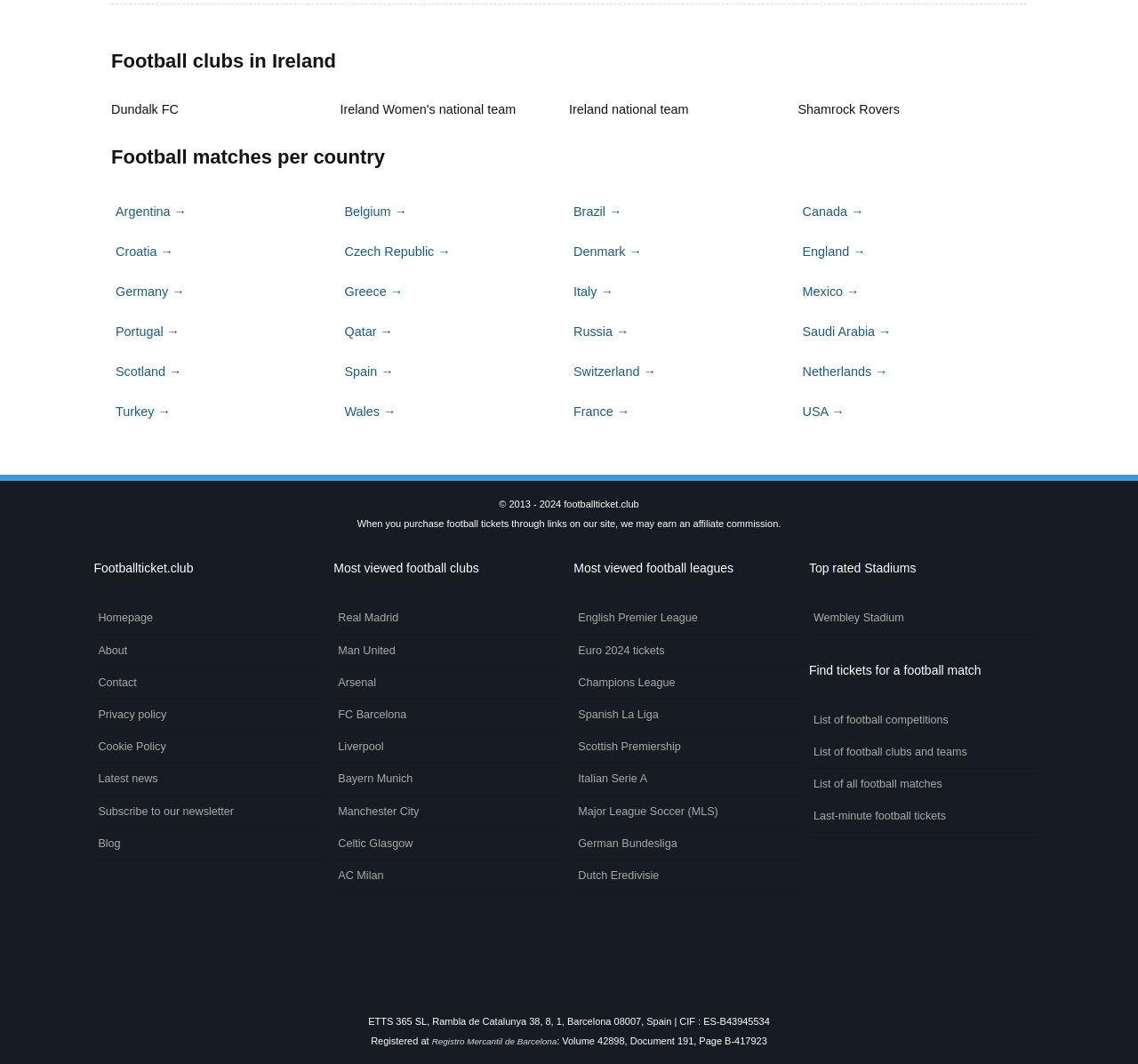Please find and report the bounding box coordinates of the element to click in order to perform the following action: "Click on the link to view football matches in Argentina". The coordinates should be expressed as four float numbers between 0 and 1, in the format [left, top, right, bottom].

[0.098, 0.181, 0.299, 0.218]